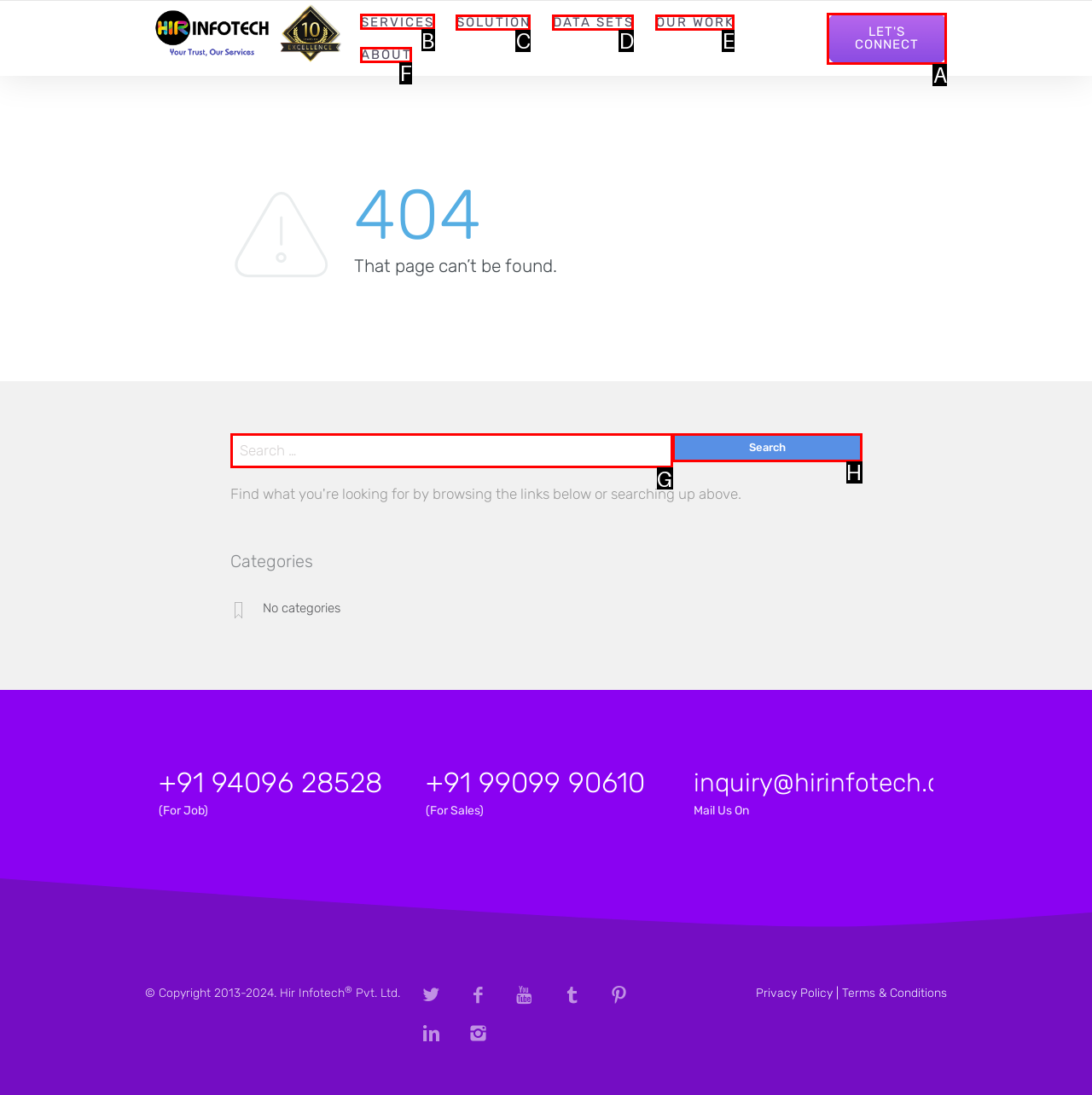Tell me the letter of the UI element I should click to accomplish the task: Click on SERVICES based on the choices provided in the screenshot.

B